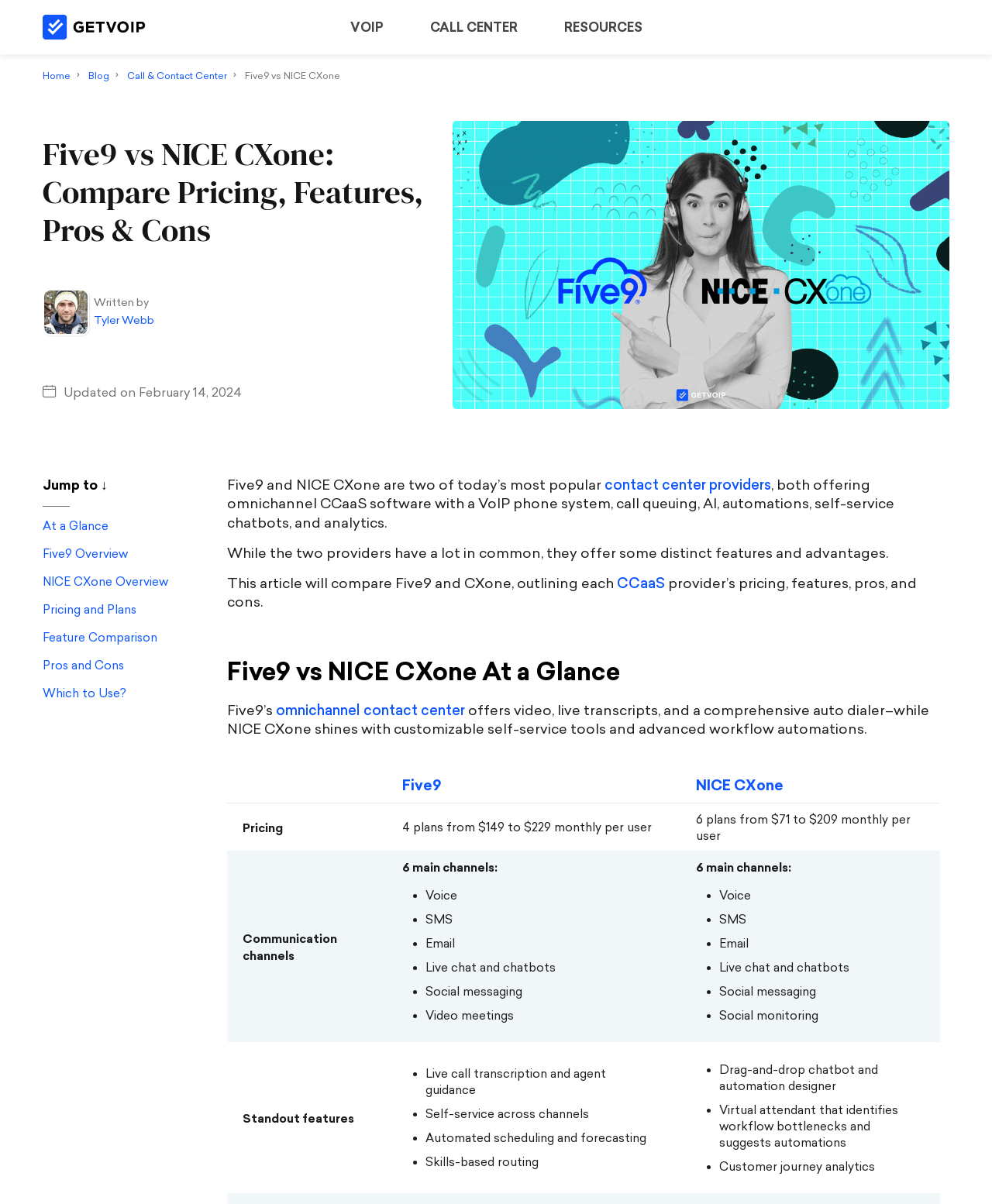Please specify the bounding box coordinates in the format (top-left x, top-left y, bottom-right x, bottom-right y), with all values as floating point numbers between 0 and 1. Identify the bounding box of the UI element described by: Call & Contact Center

[0.128, 0.058, 0.237, 0.068]